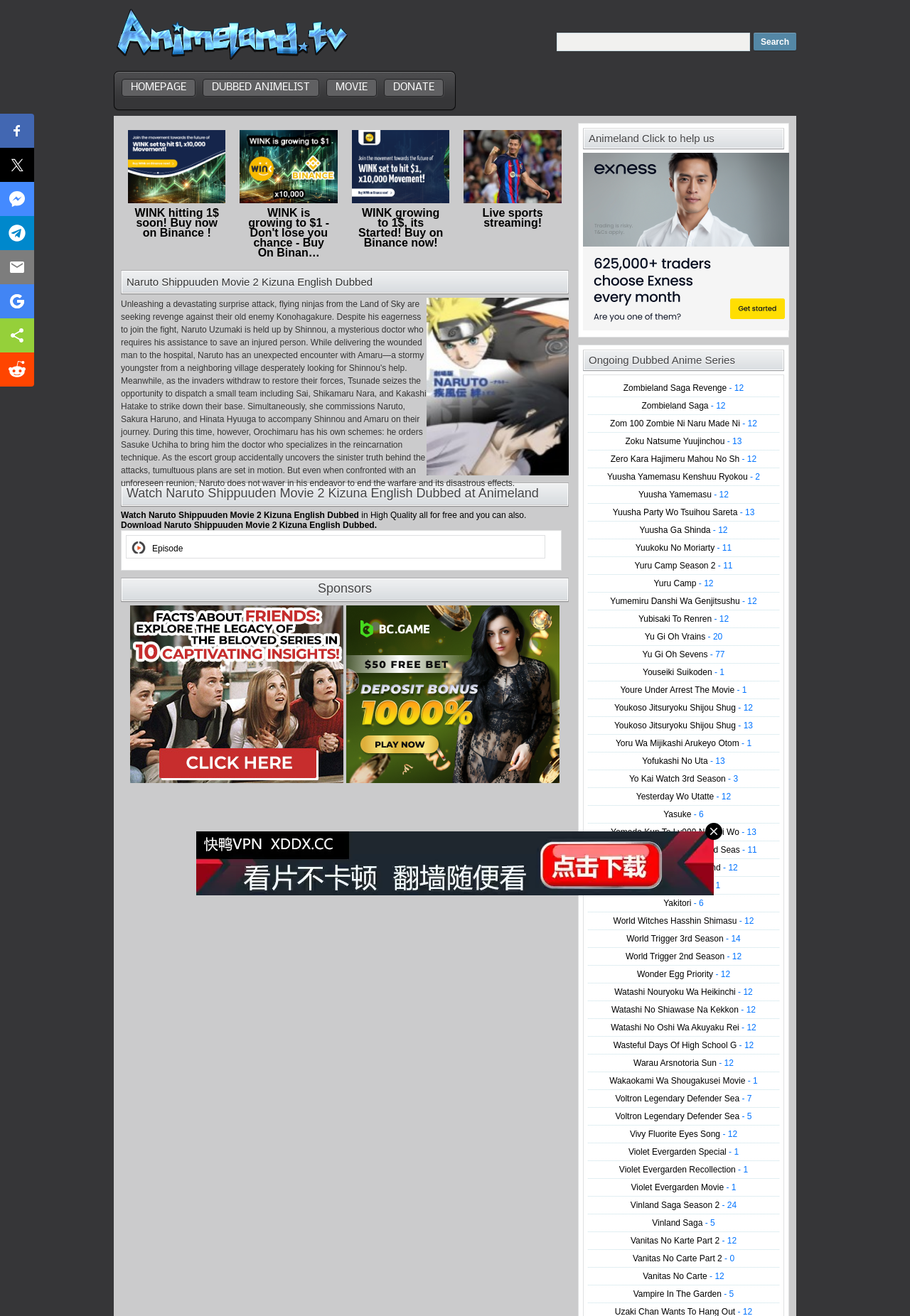Determine the bounding box coordinates of the clickable element to complete this instruction: "Contact the Student Advisory Center". Provide the coordinates in the format of four float numbers between 0 and 1, [left, top, right, bottom].

None